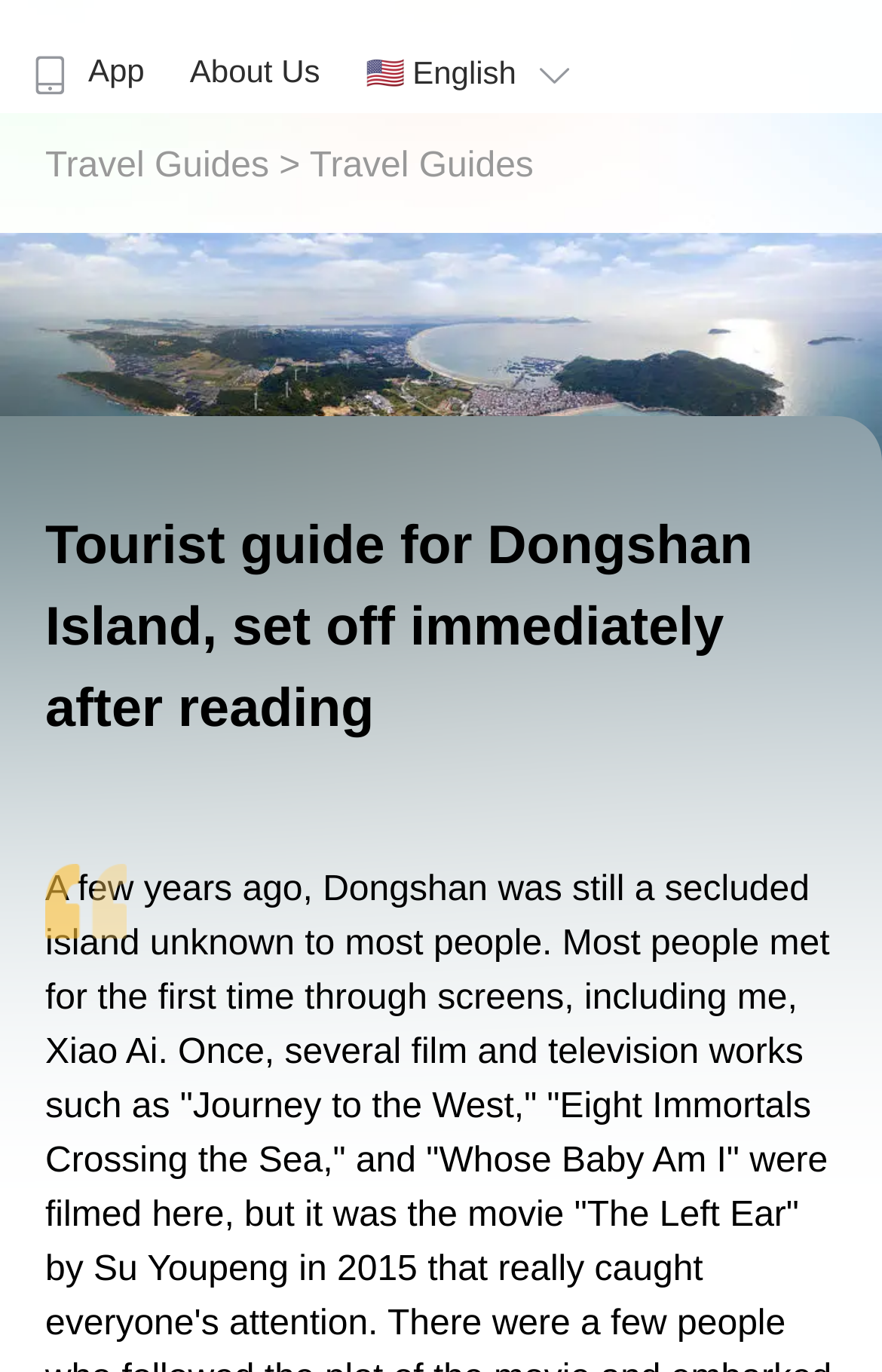Identify the bounding box for the described UI element: "Travel Guides".

[0.051, 0.107, 0.305, 0.135]